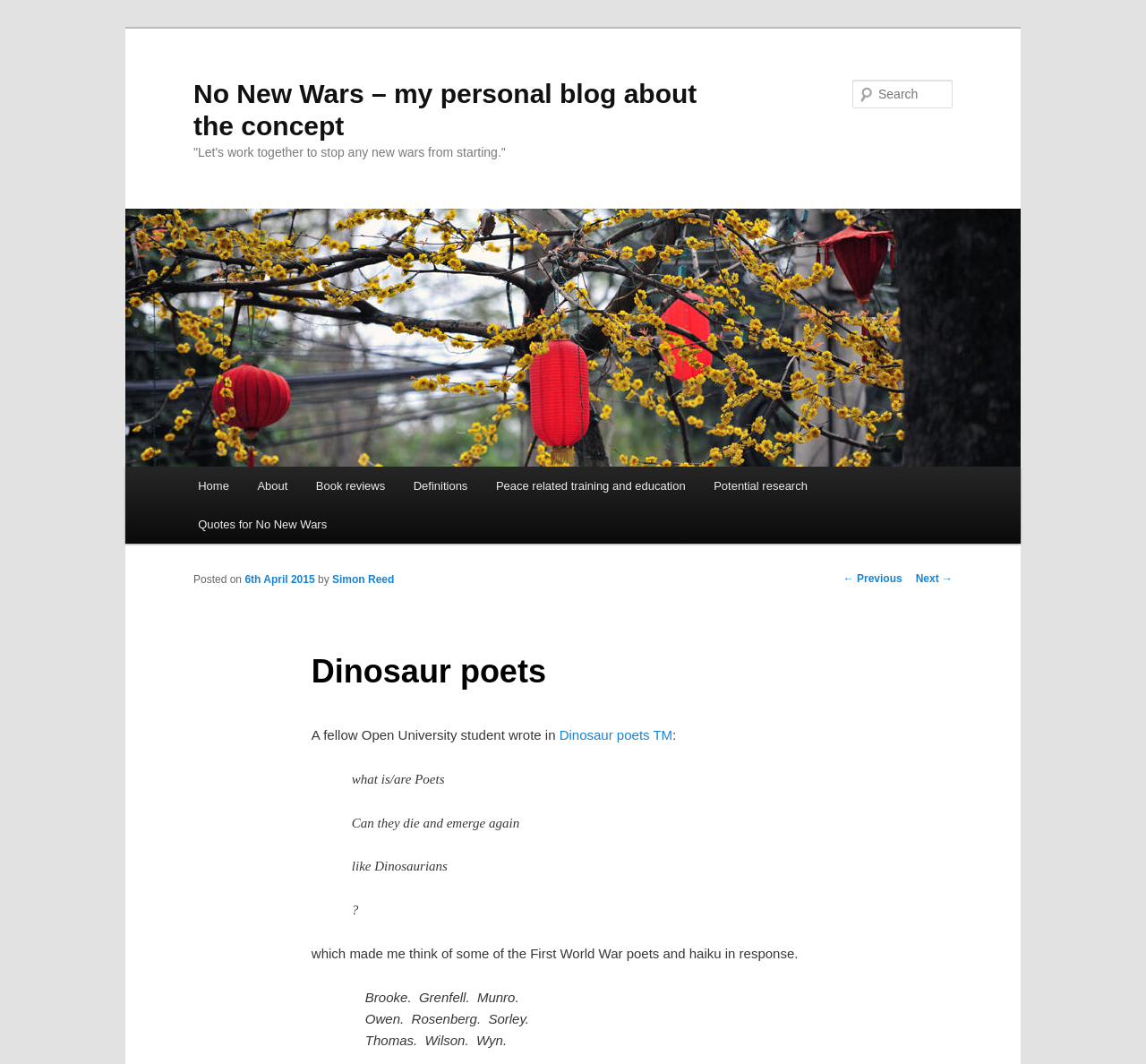Can you find the bounding box coordinates of the area I should click to execute the following instruction: "Go to the home page"?

[0.16, 0.438, 0.212, 0.475]